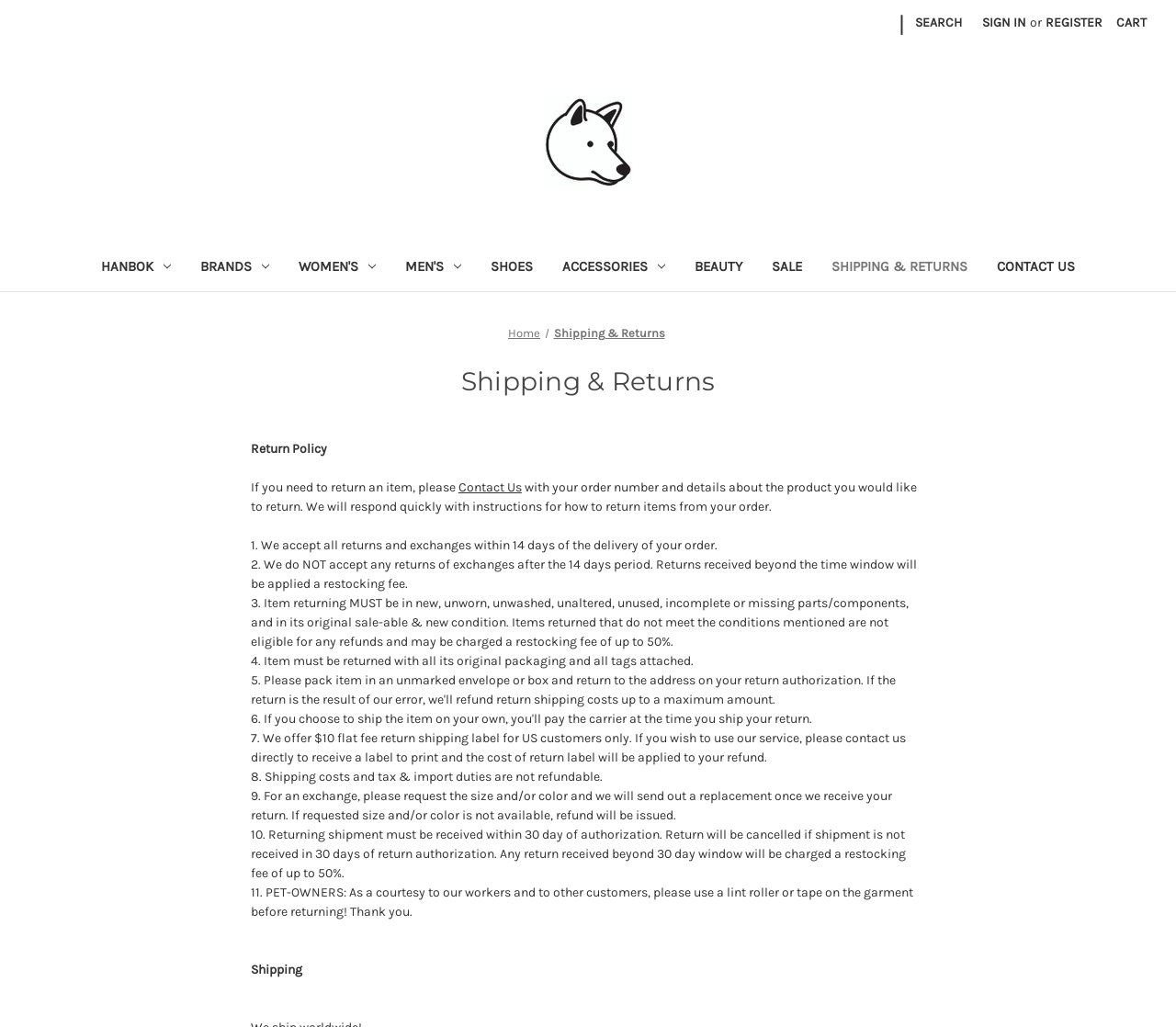Find and provide the bounding box coordinates for the UI element described with: "Shipping & Returns".

[0.694, 0.24, 0.835, 0.284]